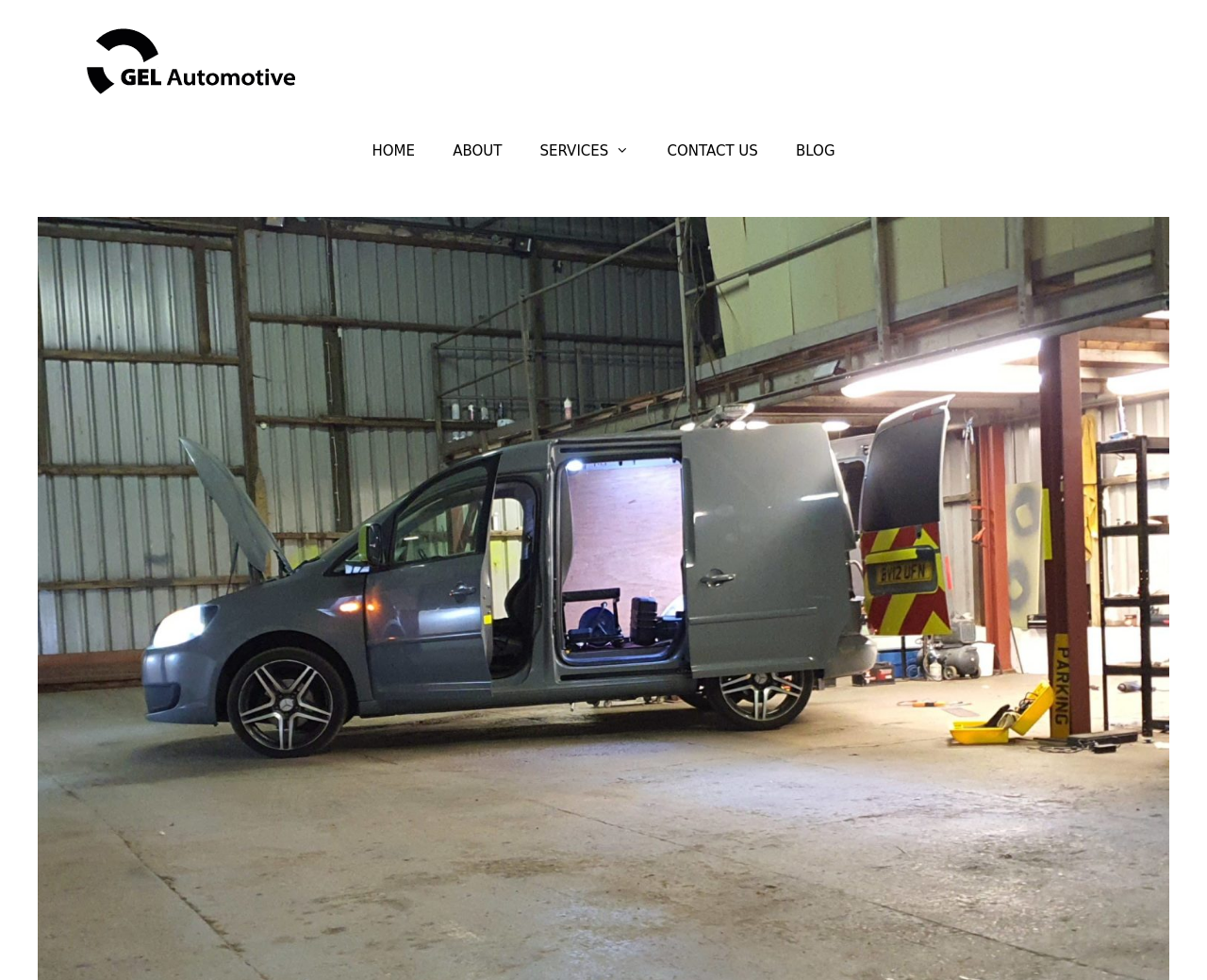What is the company name of the website?
Answer the question with a single word or phrase derived from the image.

GEL Automotive